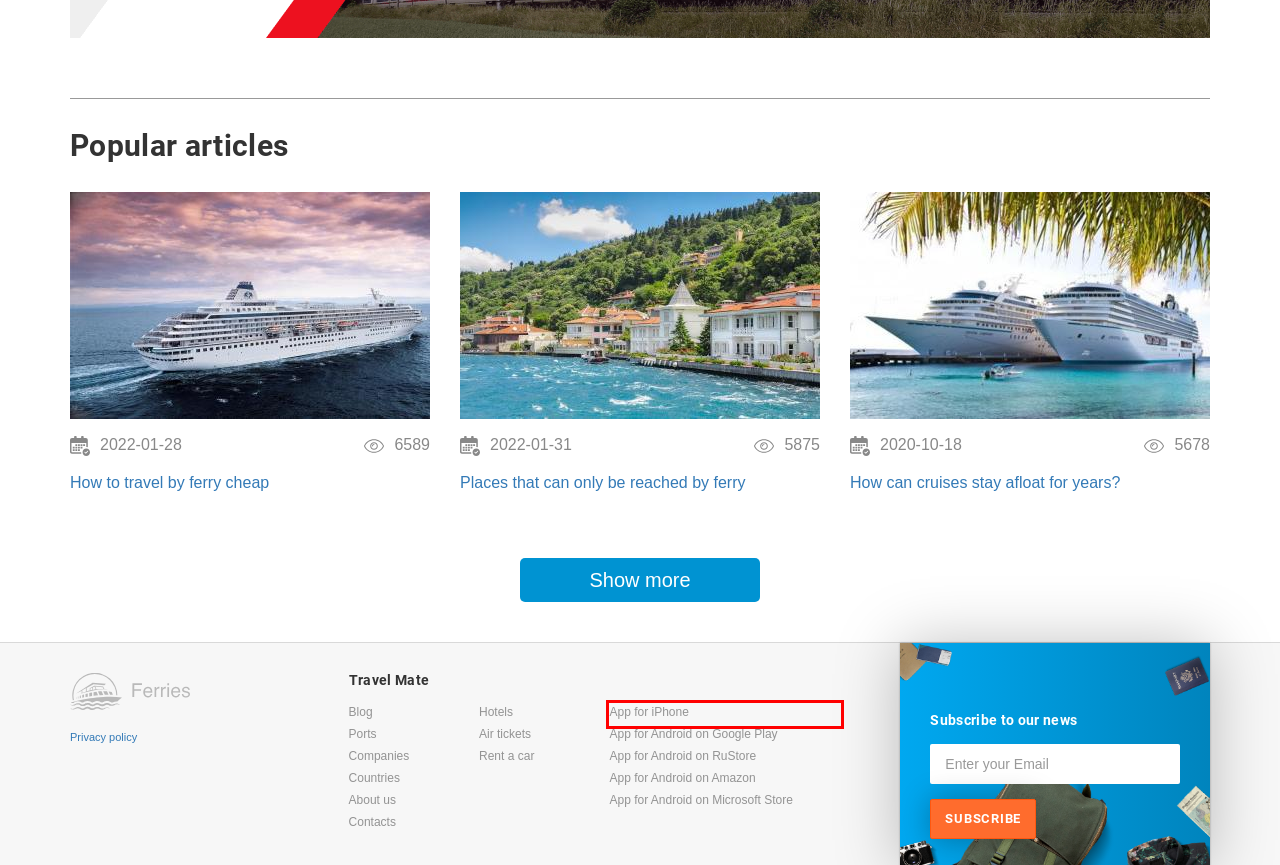A screenshot of a webpage is provided, featuring a red bounding box around a specific UI element. Identify the webpage description that most accurately reflects the new webpage after interacting with the selected element. Here are the candidates:
A. How can cruises stay afloat for years?
B. Паромы скачать бесплатно  на Android из каталога RuStore от ZHD.ONLINE
C. Detailed information about the Ferry2 service
D. Паромы
E. ‎Ferry Cruise Ticket on the App Store
F. How to travel by ferry cheap
G. Places that can only be reached by ferry
H. Ferry online - Official app in the Microsoft Store

E